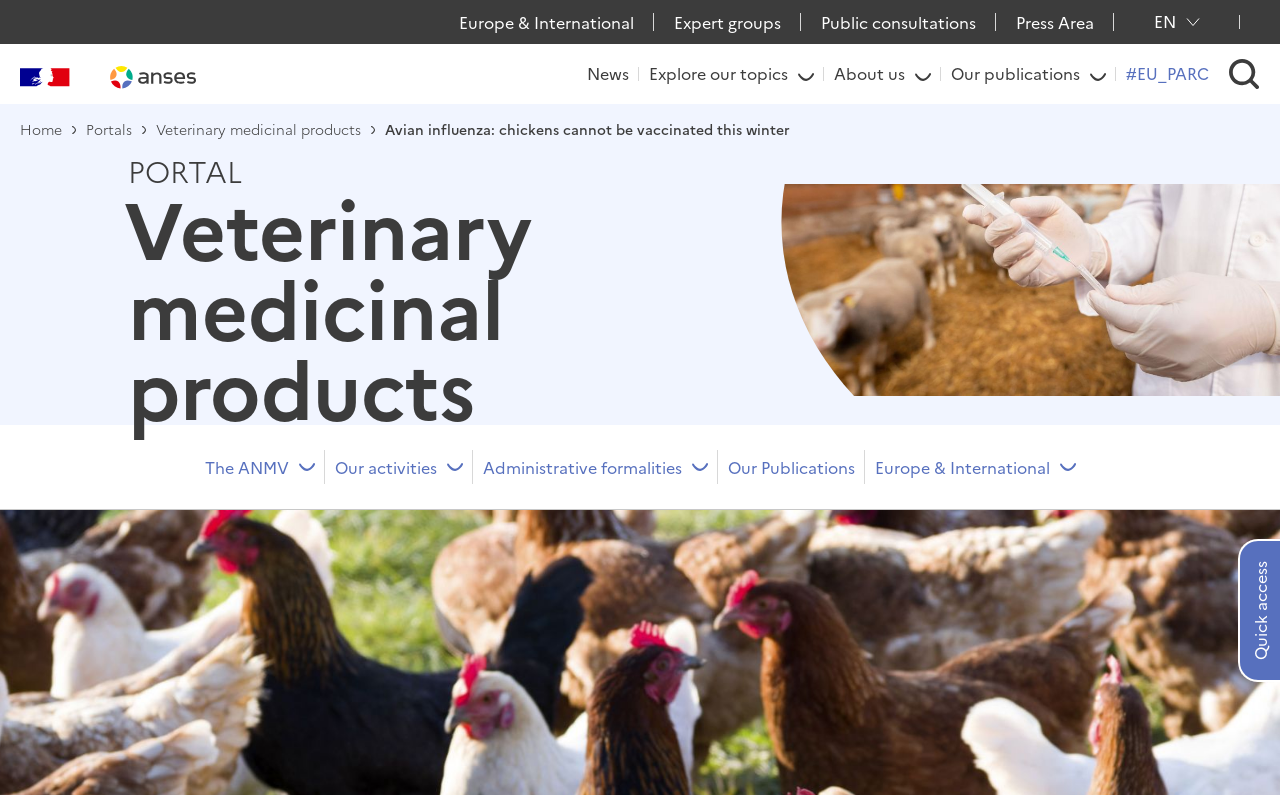Identify the bounding box coordinates of the clickable section necessary to follow the following instruction: "Go to News". The coordinates should be presented as four float numbers from 0 to 1, i.e., [left, top, right, bottom].

[0.459, 0.081, 0.491, 0.105]